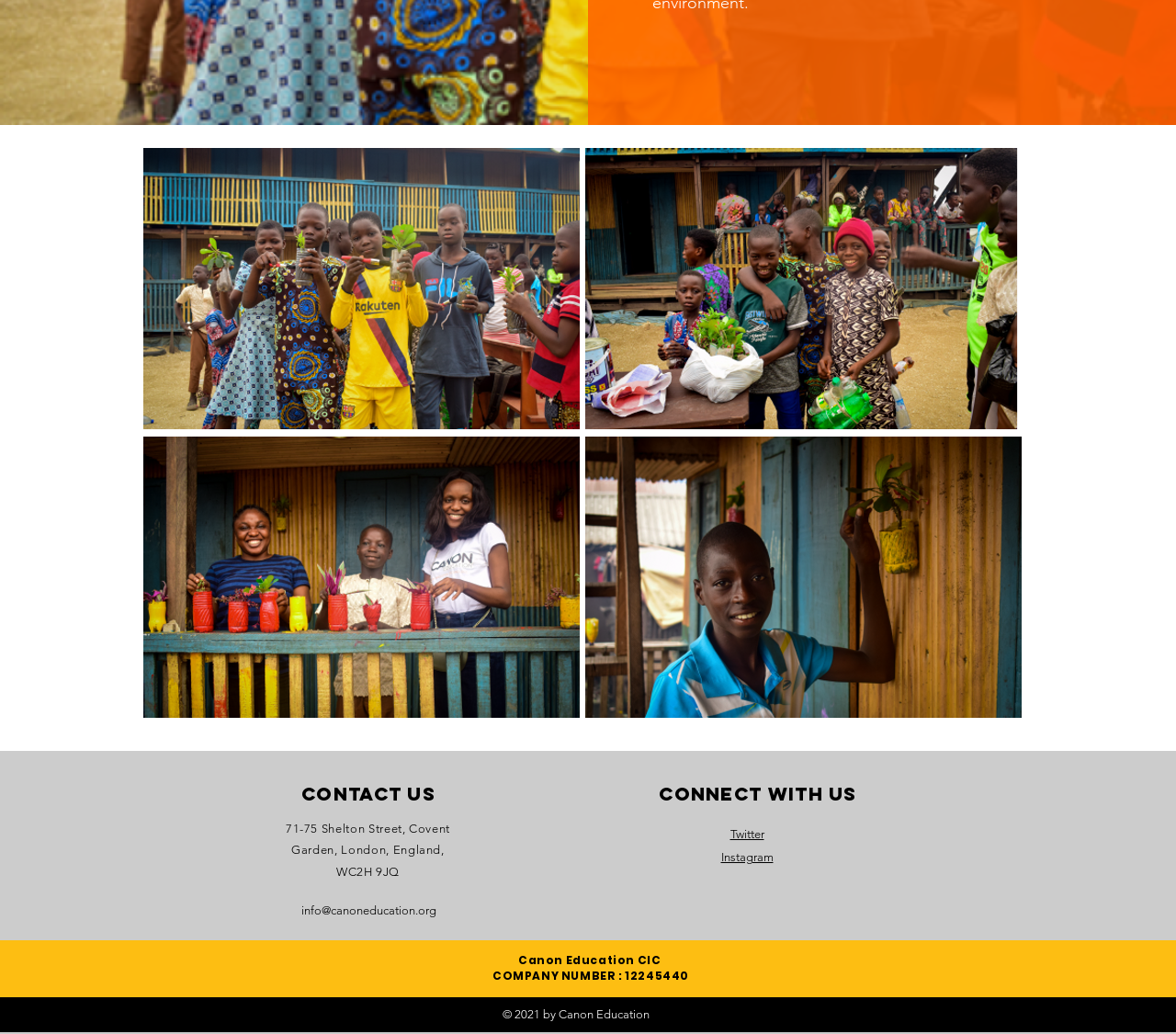Provide the bounding box coordinates of the UI element that matches the description: "中国站 (简体)".

None